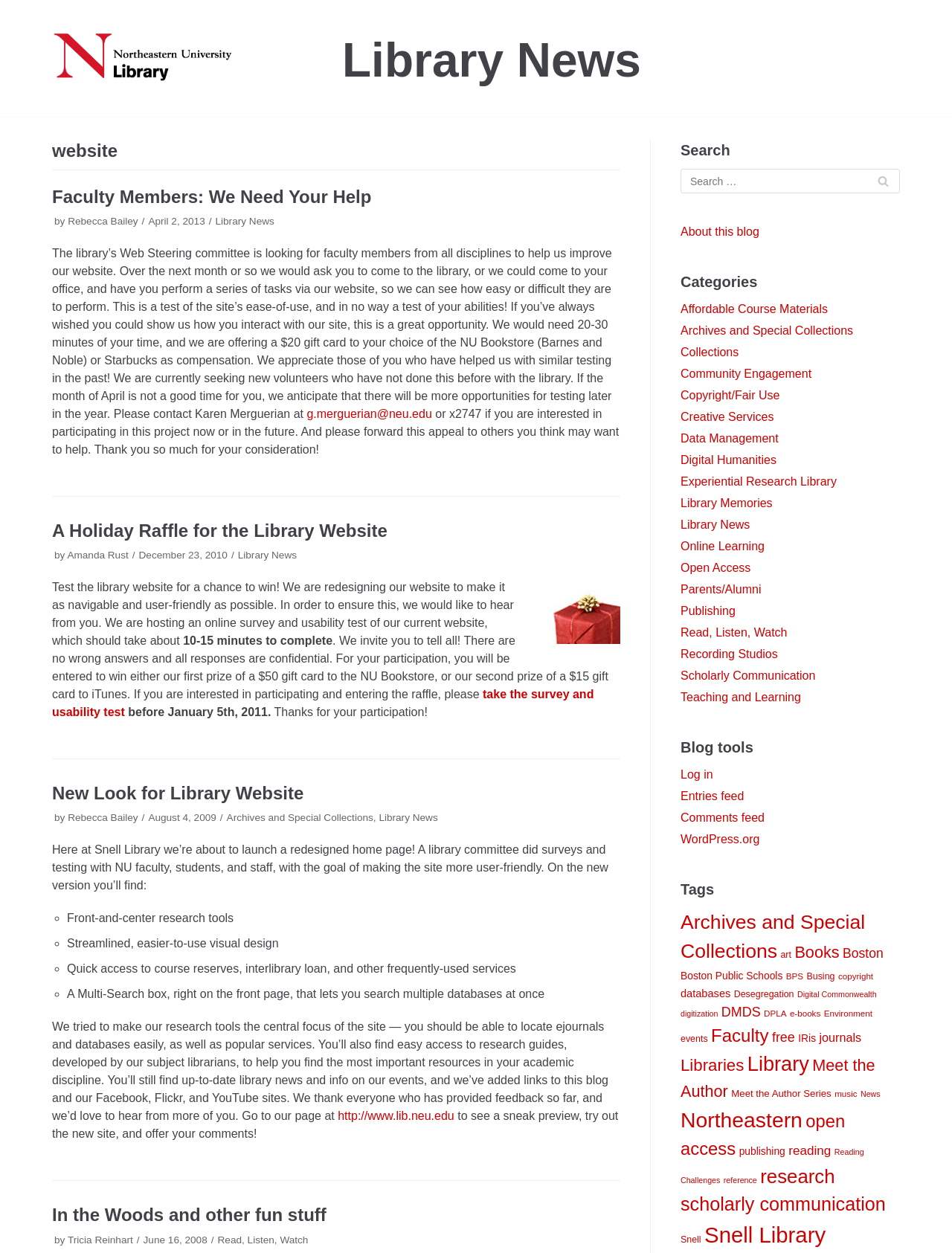Please find the bounding box coordinates of the element that needs to be clicked to perform the following instruction: "Learn about the new library website design". The bounding box coordinates should be four float numbers between 0 and 1, represented as [left, top, right, bottom].

[0.055, 0.673, 0.639, 0.712]